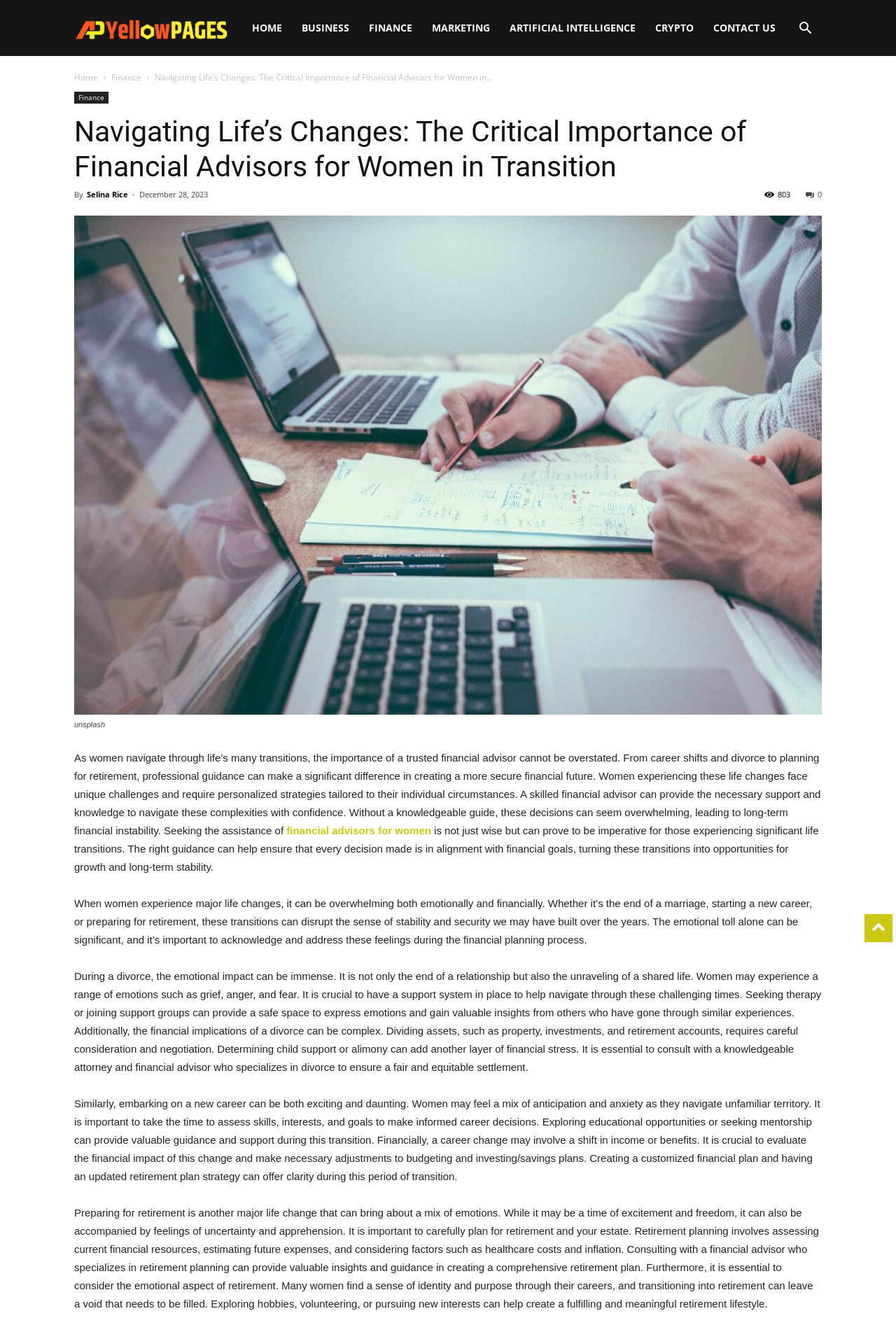Determine the bounding box coordinates of the area to click in order to meet this instruction: "Click on the 'FINANCE' link".

[0.401, 0.0, 0.471, 0.042]